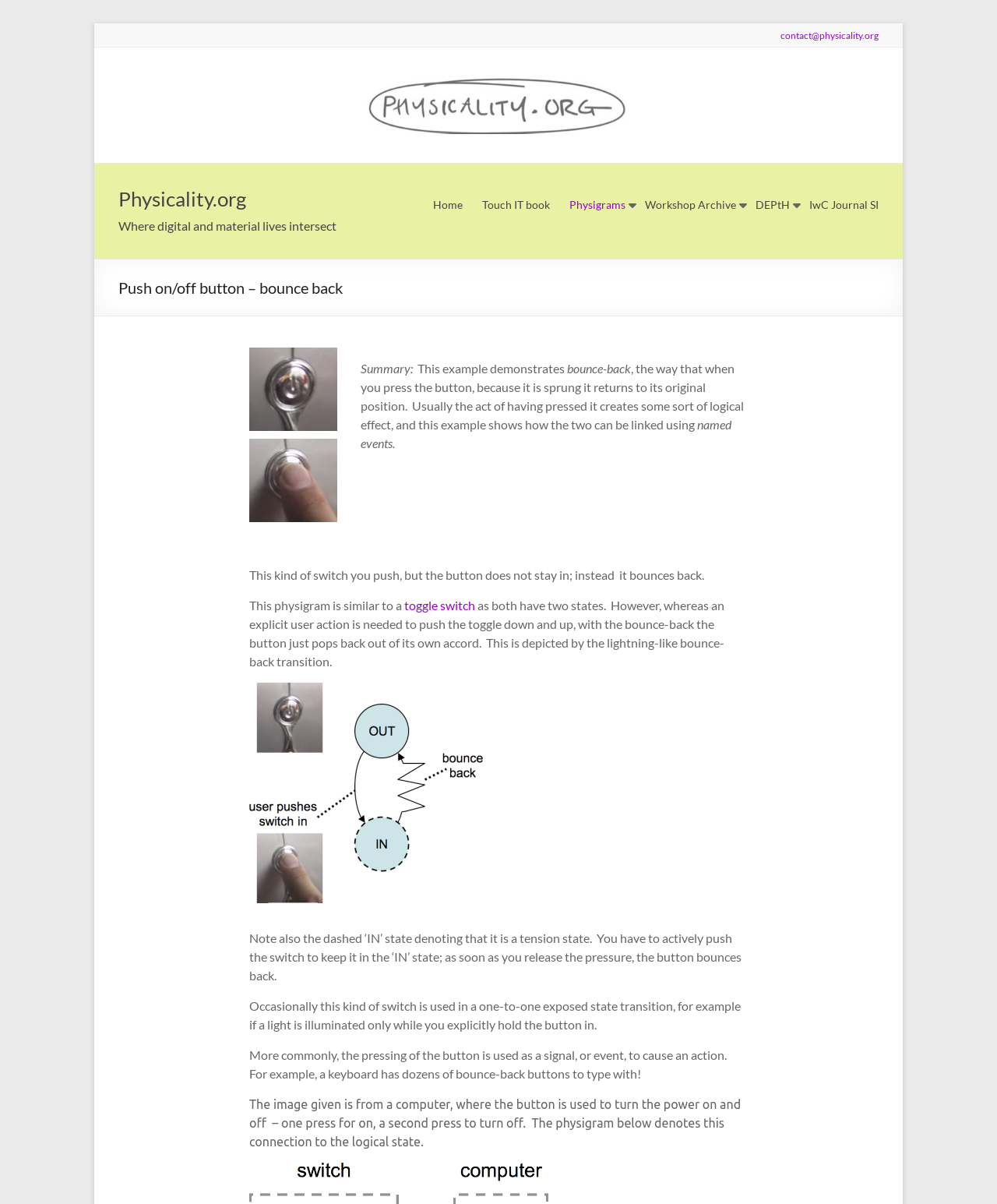Provide your answer in one word or a succinct phrase for the question: 
What is the significance of the dashed 'IN' state in the physigram?

Tension state